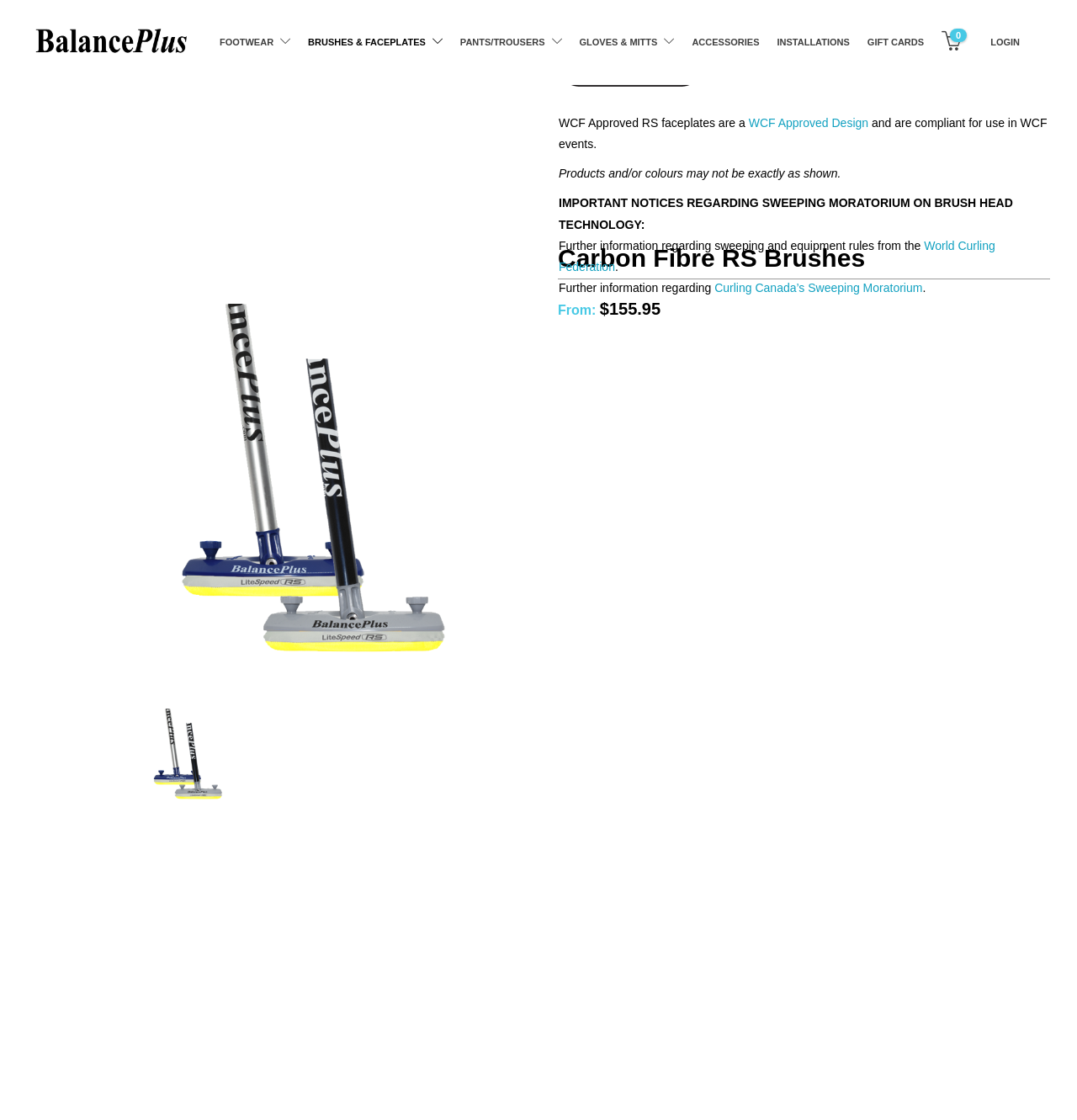Can you provide the bounding box coordinates for the element that should be clicked to implement the instruction: "Click the BalancePlus link"?

[0.031, 0.017, 0.175, 0.058]